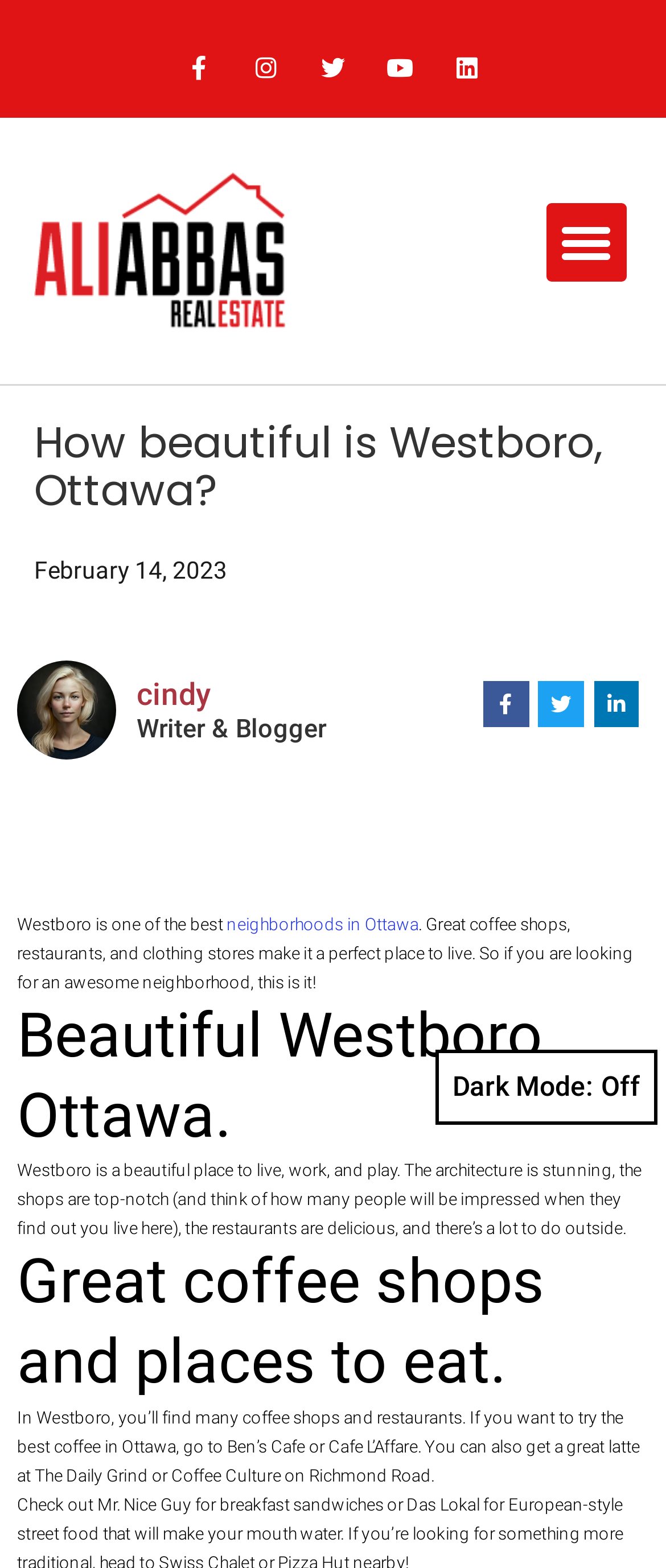Please extract the webpage's main title and generate its text content.

How beautiful is Westboro, Ottawa?